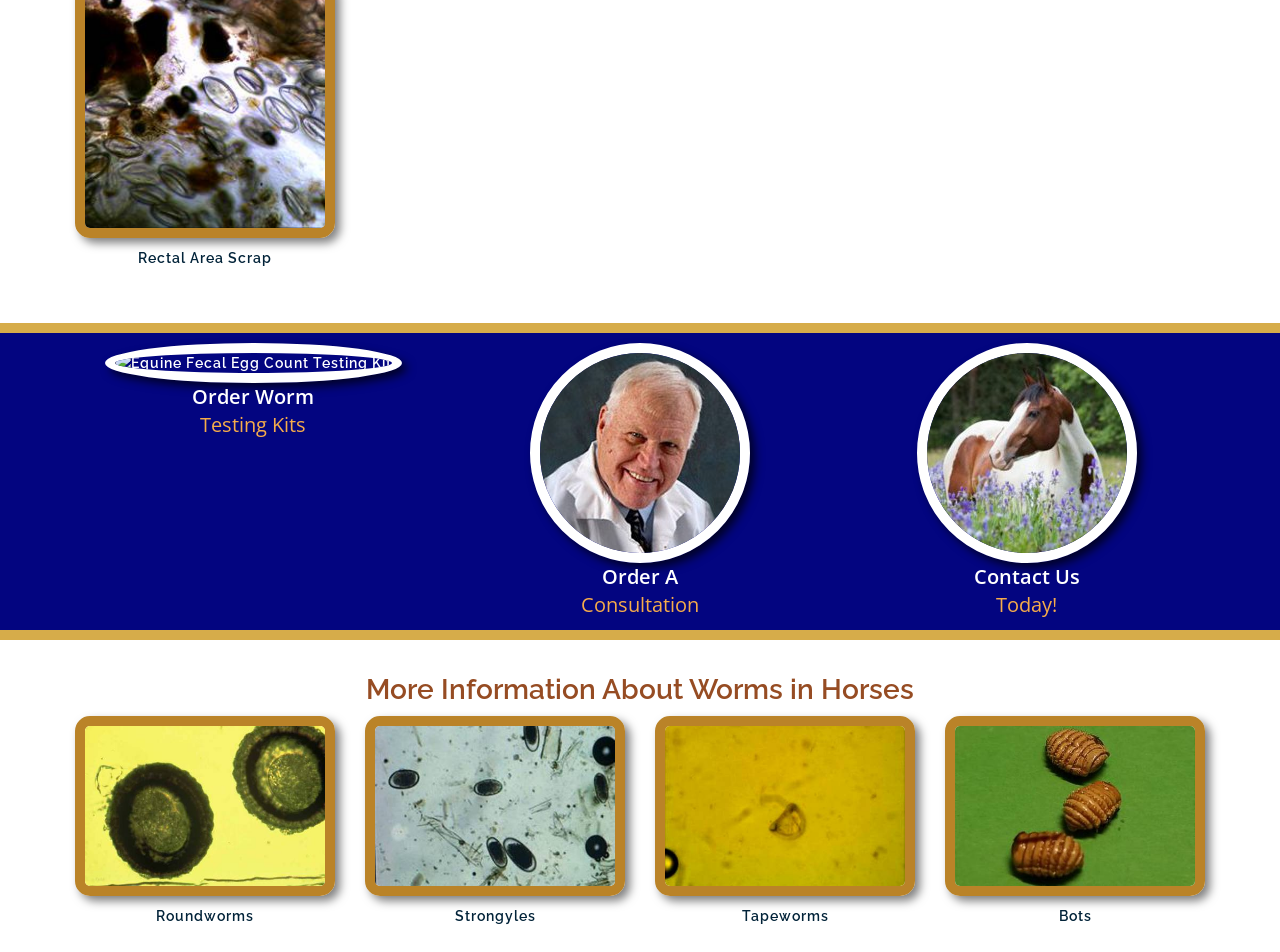Find the bounding box coordinates of the area to click in order to follow the instruction: "Click on Equine Fecal Egg Count Testing Kit".

[0.082, 0.371, 0.314, 0.388]